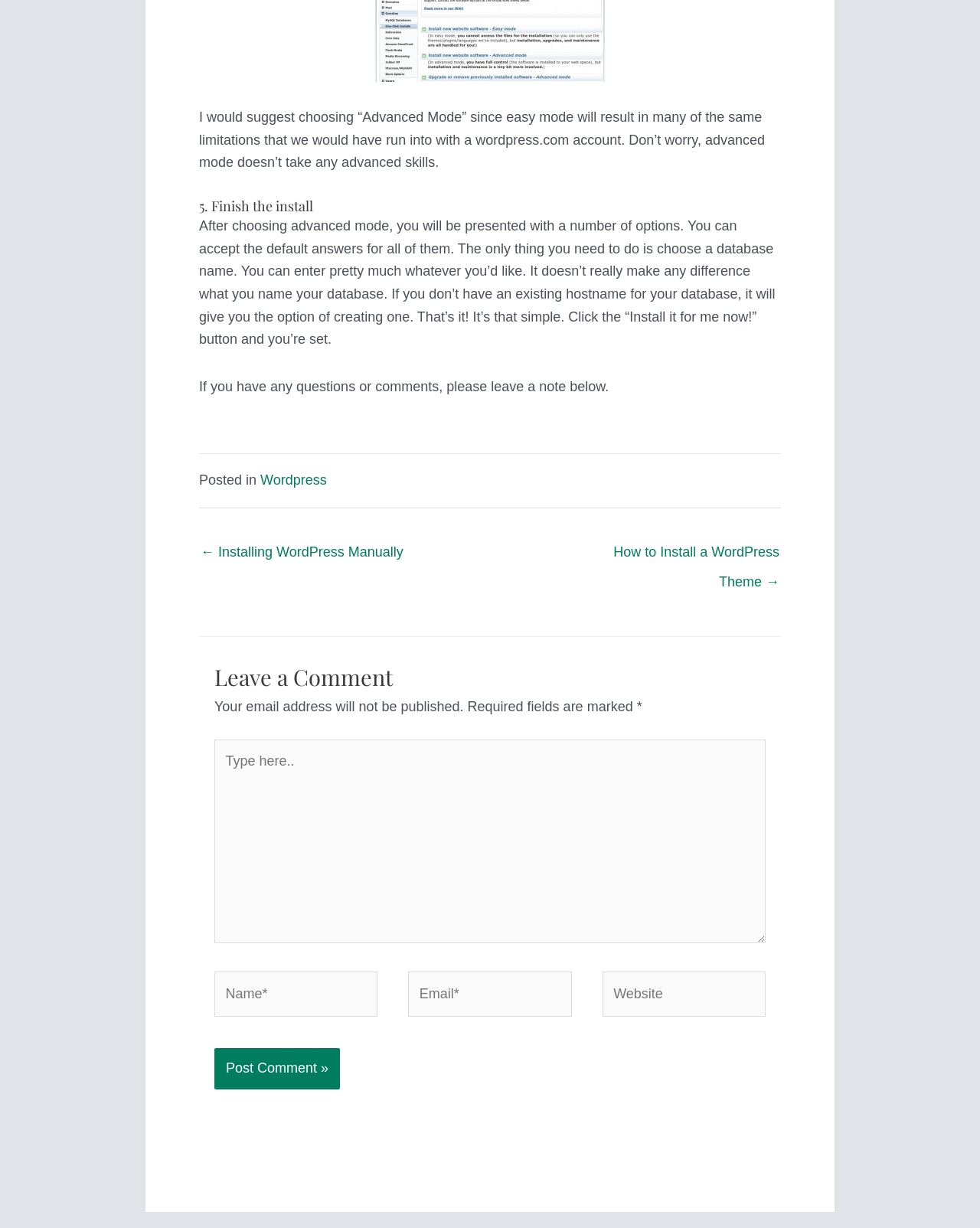What is required to post a comment?
Look at the image and answer the question with a single word or phrase.

Name and Email